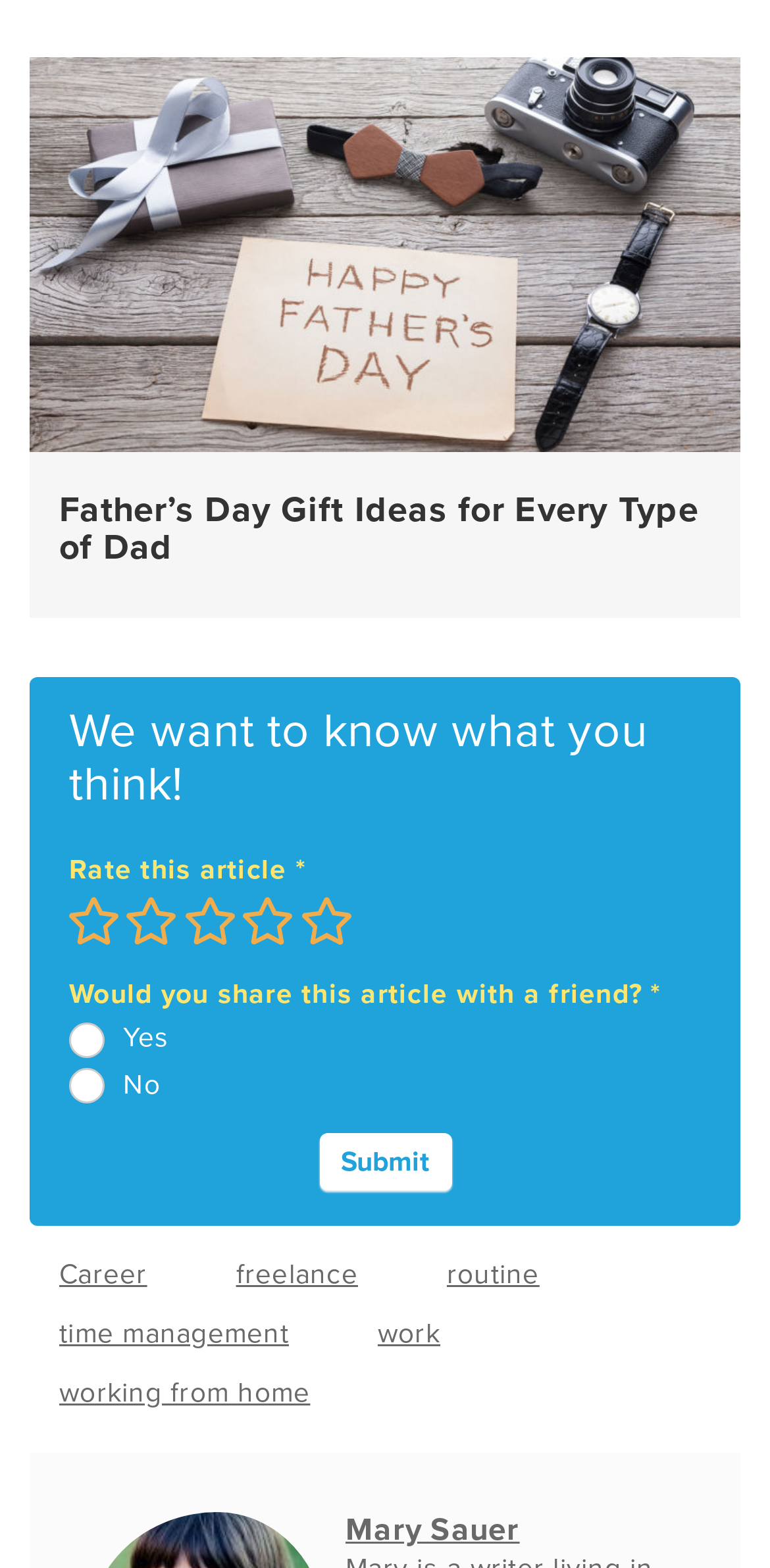Please provide the bounding box coordinates for the element that needs to be clicked to perform the instruction: "Click on Career". The coordinates must consist of four float numbers between 0 and 1, formatted as [left, top, right, bottom].

[0.038, 0.795, 0.23, 0.832]